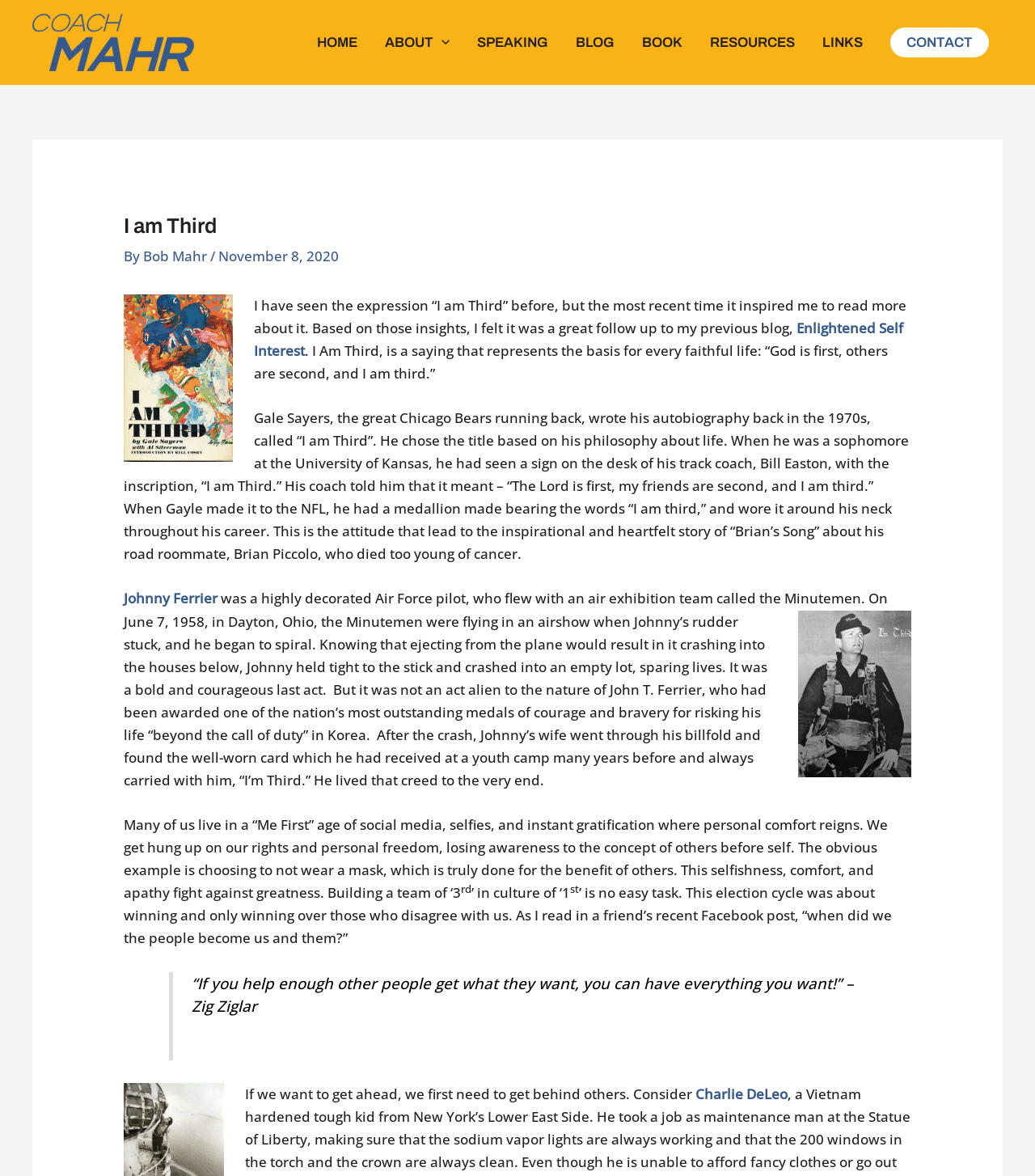Please identify the bounding box coordinates of the clickable area that will fulfill the following instruction: "Click the 'Johnny Ferrier' link". The coordinates should be in the format of four float numbers between 0 and 1, i.e., [left, top, right, bottom].

[0.12, 0.501, 0.21, 0.517]